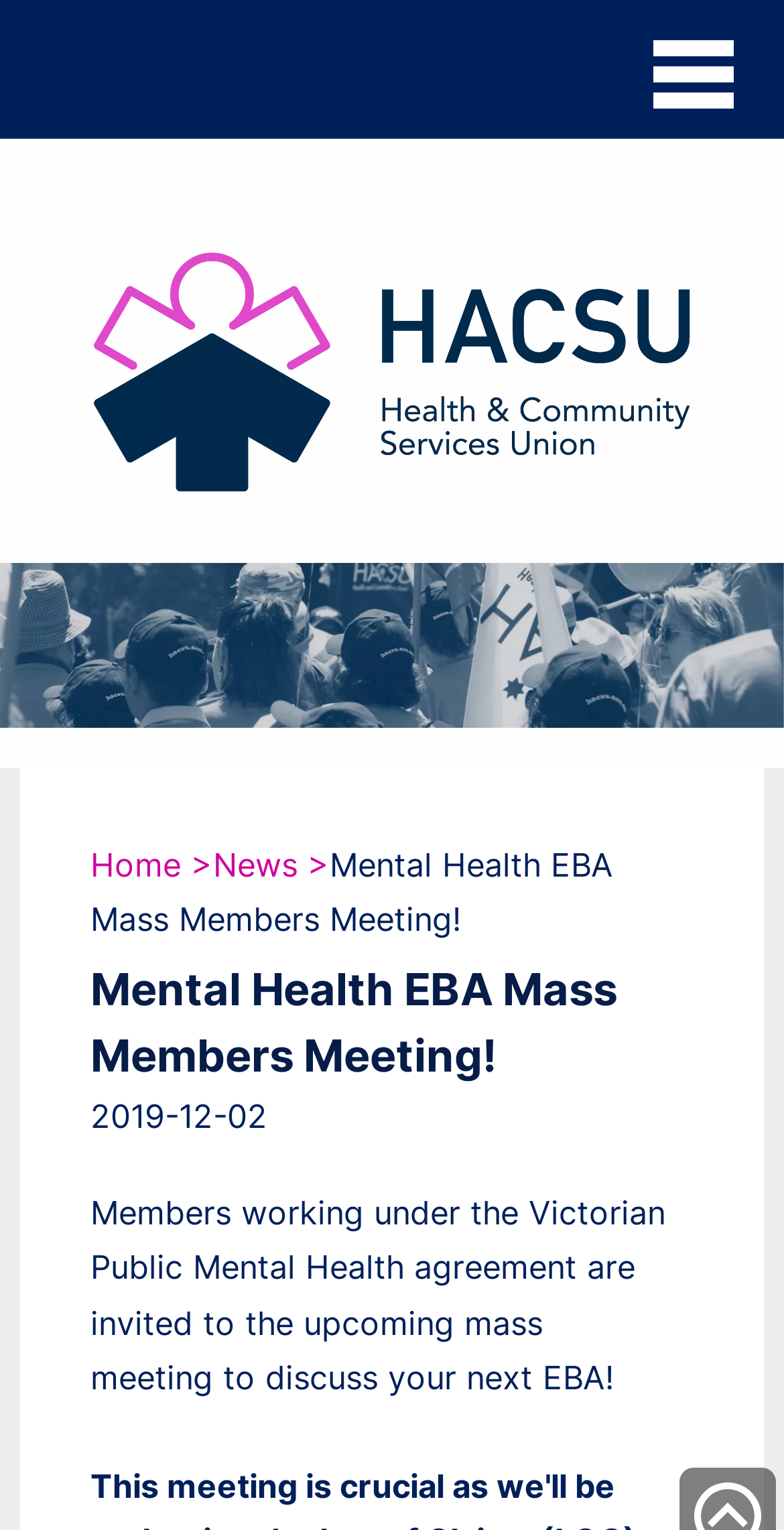Answer this question in one word or a short phrase: What is the purpose of the upcoming mass meeting?

Discuss next EBA